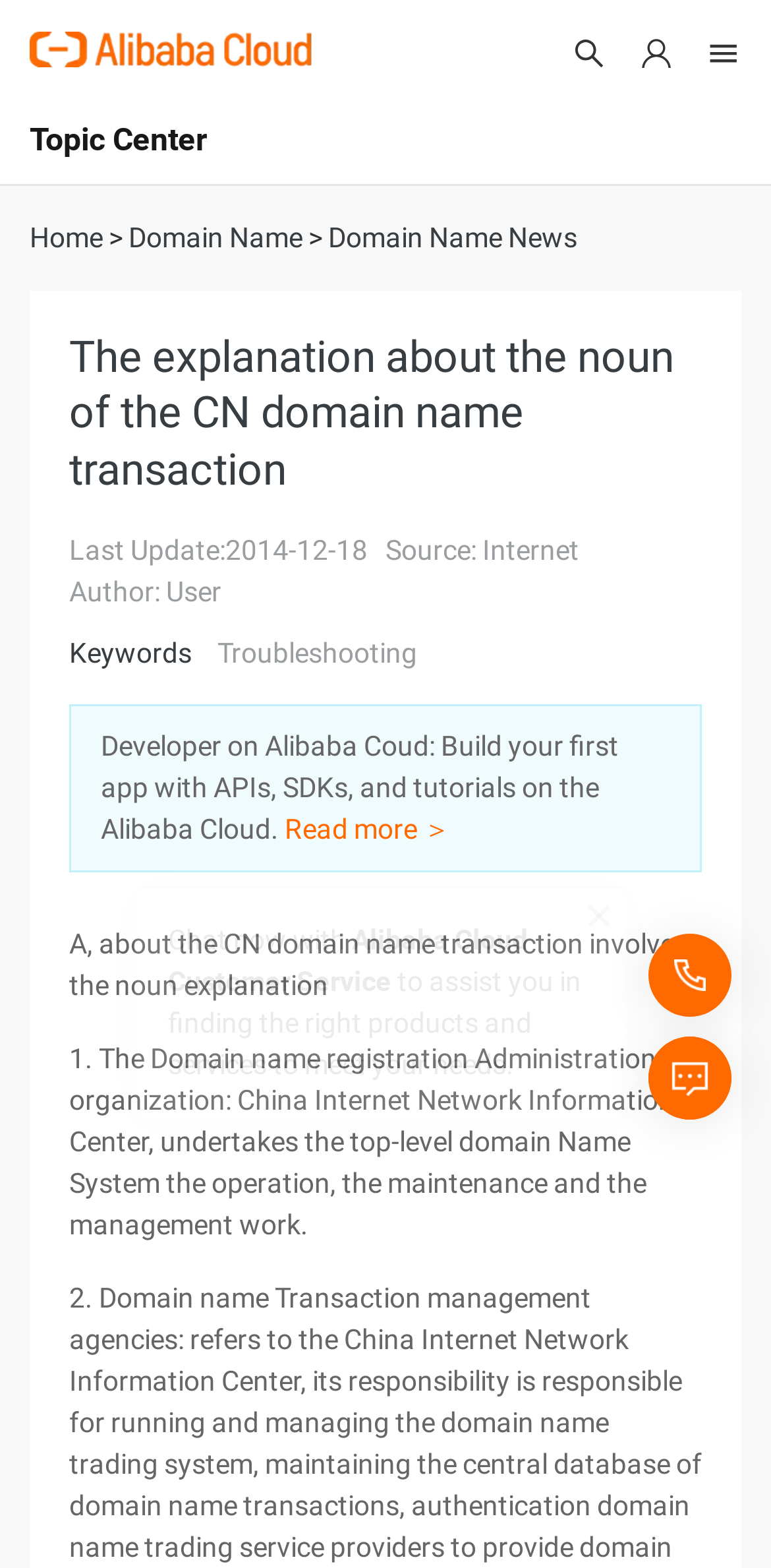Determine the bounding box coordinates of the element that should be clicked to execute the following command: "Click the Read more link".

[0.369, 0.518, 0.585, 0.538]